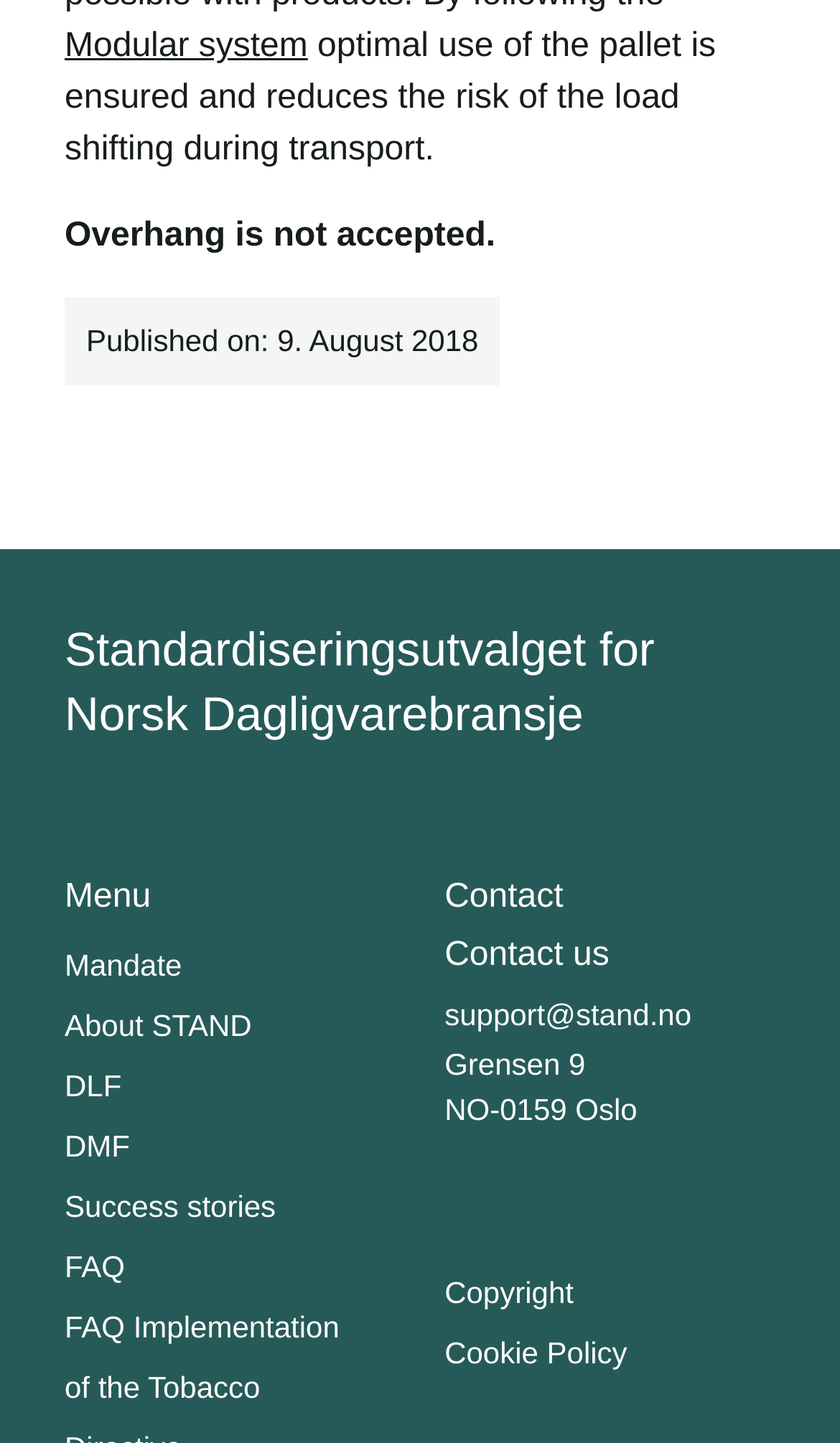Determine the bounding box coordinates for the clickable element required to fulfill the instruction: "Check Copyright". Provide the coordinates as four float numbers between 0 and 1, i.e., [left, top, right, bottom].

[0.529, 0.879, 0.683, 0.912]